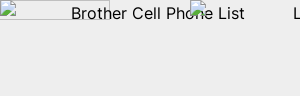What type of interface is shown?
Respond to the question with a single word or phrase according to the image.

Database options interface